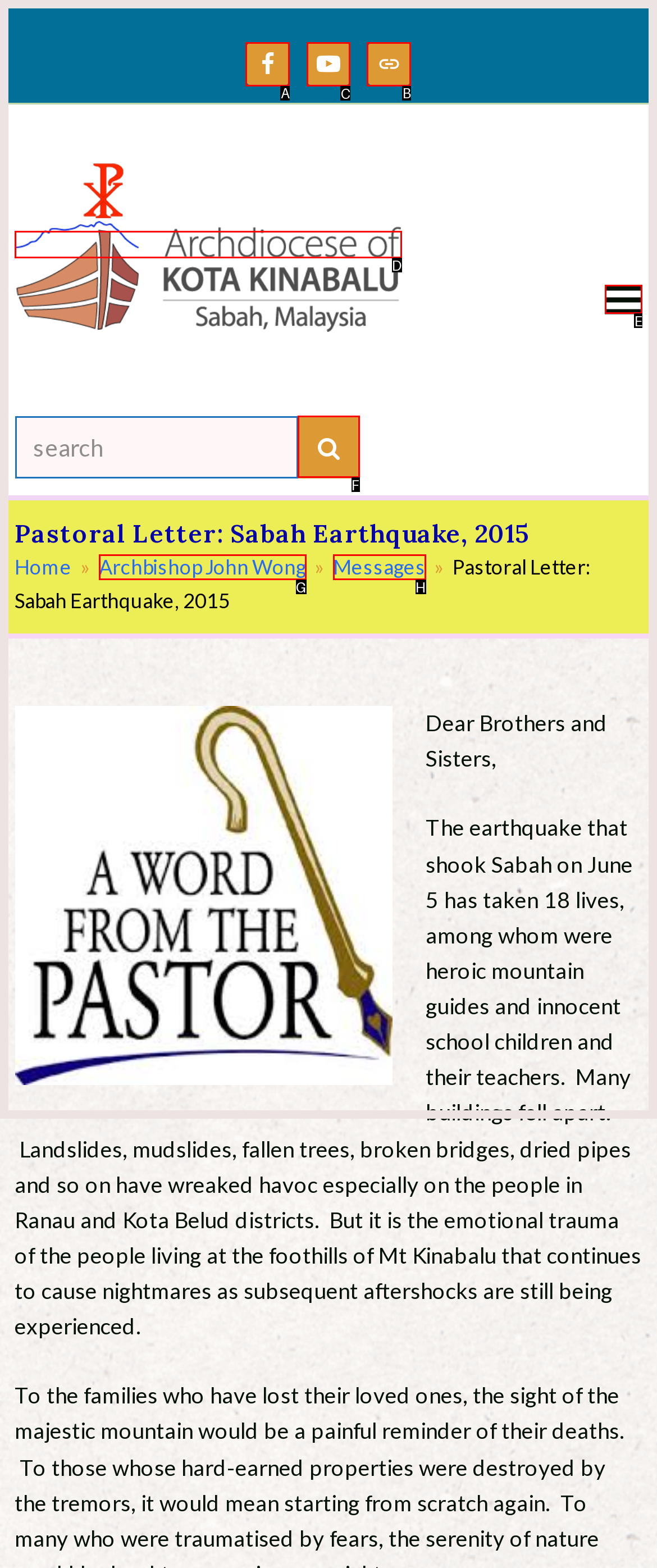Pick the option that should be clicked to perform the following task: Go to YouTube channel
Answer with the letter of the selected option from the available choices.

C